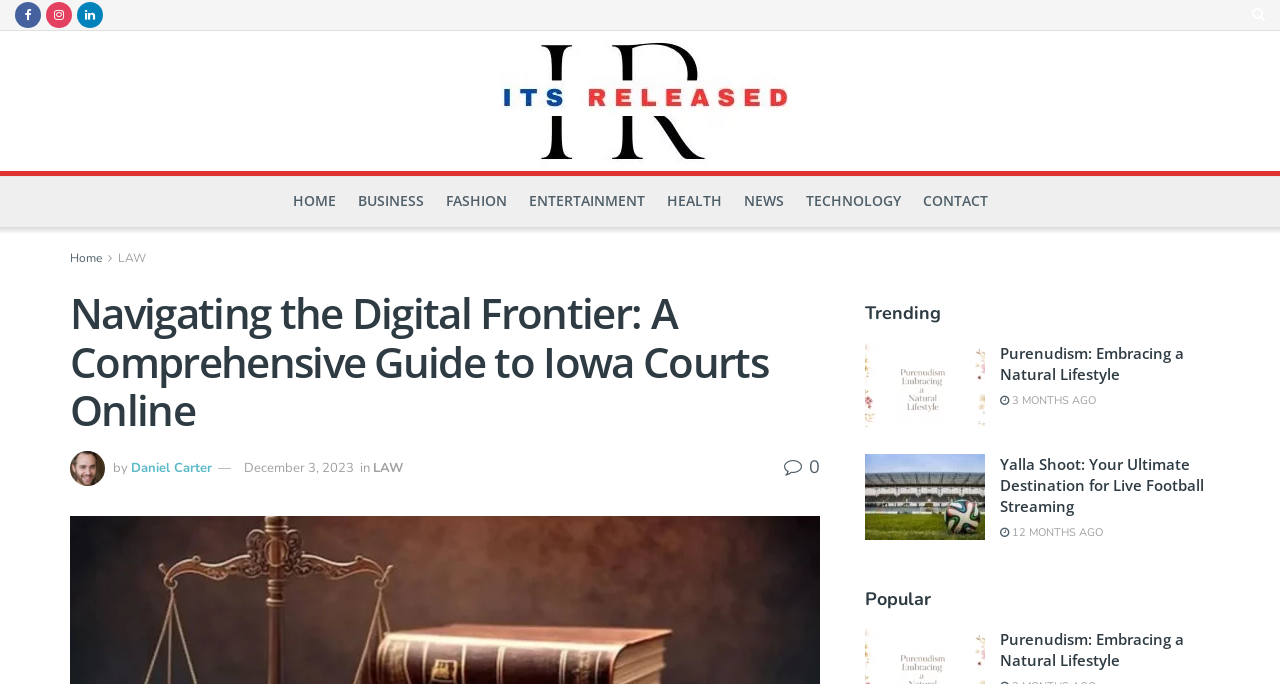With reference to the screenshot, provide a detailed response to the question below:
What is the title of the section that contains the article 'Purenudism'?

The article 'Purenudism' is located in the section titled 'Trending', which is indicated by the heading 'Trending' above the article.